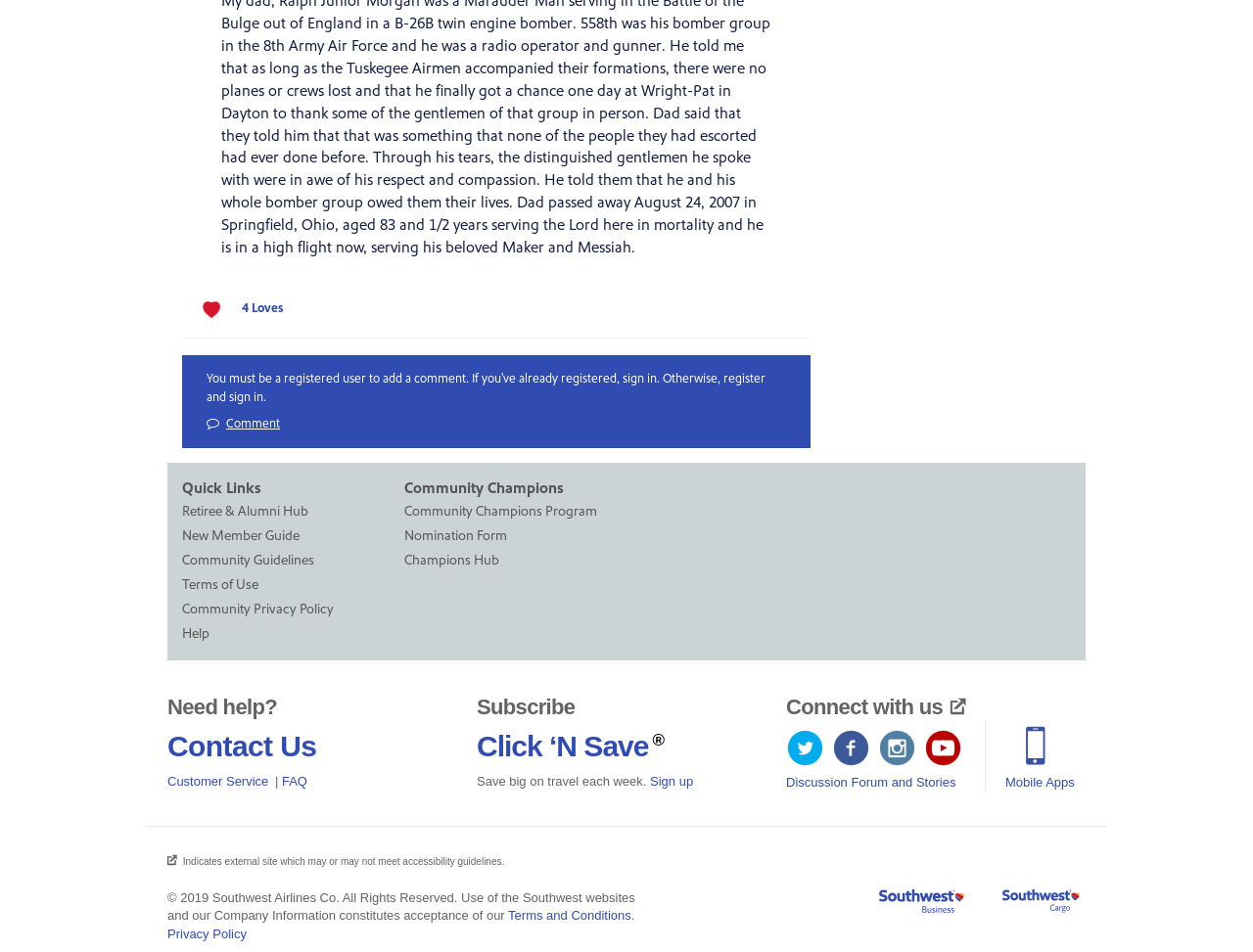Locate the bounding box coordinates of the area that needs to be clicked to fulfill the following instruction: "Click to give loves to this post". The coordinates should be in the format of four float numbers between 0 and 1, namely [left, top, right, bottom].

[0.162, 0.316, 0.18, 0.335]